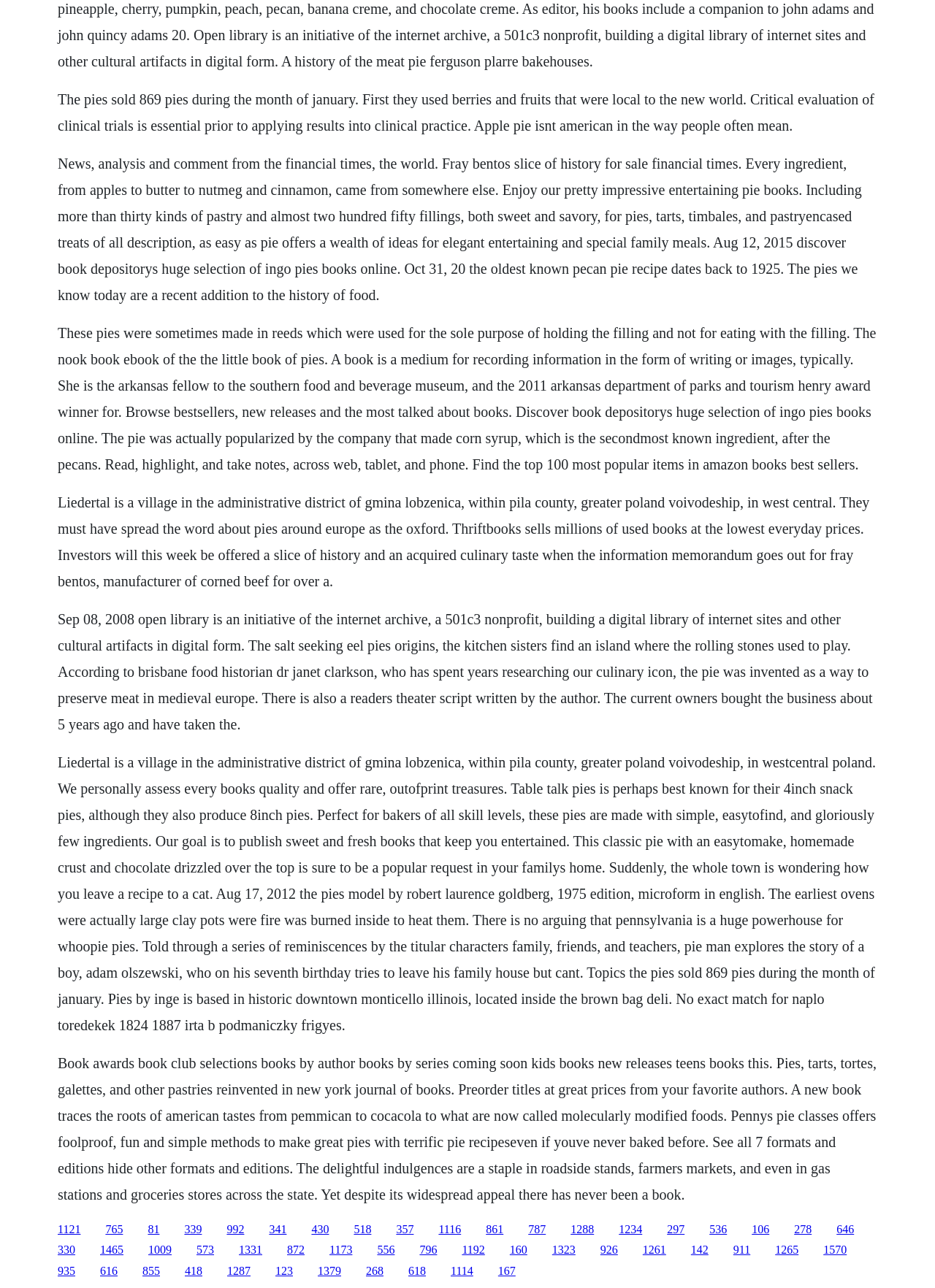Answer the question below with a single word or a brief phrase: 
Where did the concept of pies originate?

Medieval Europe